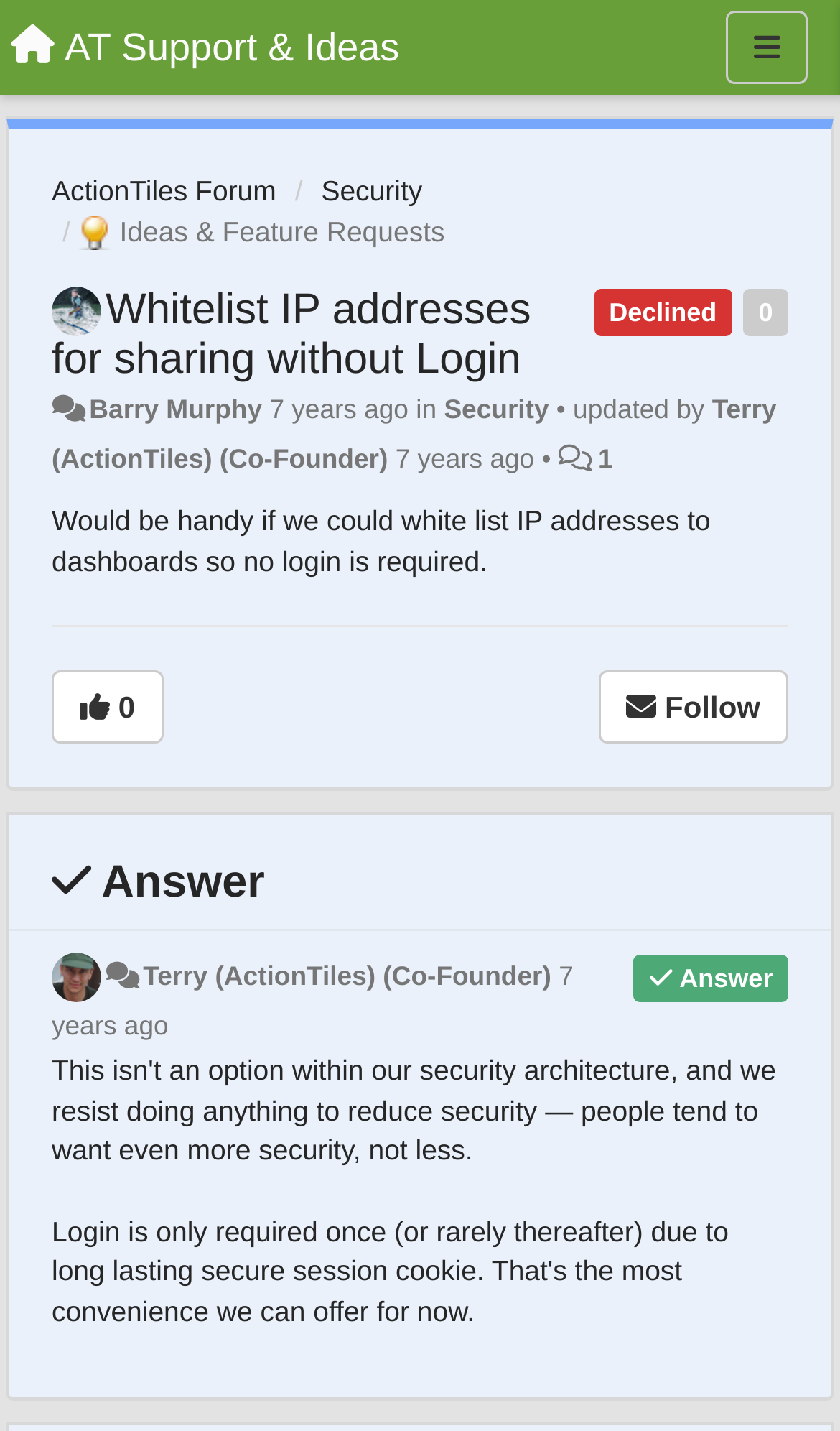What is the current status of the post? Based on the image, give a response in one word or a short phrase.

Declined